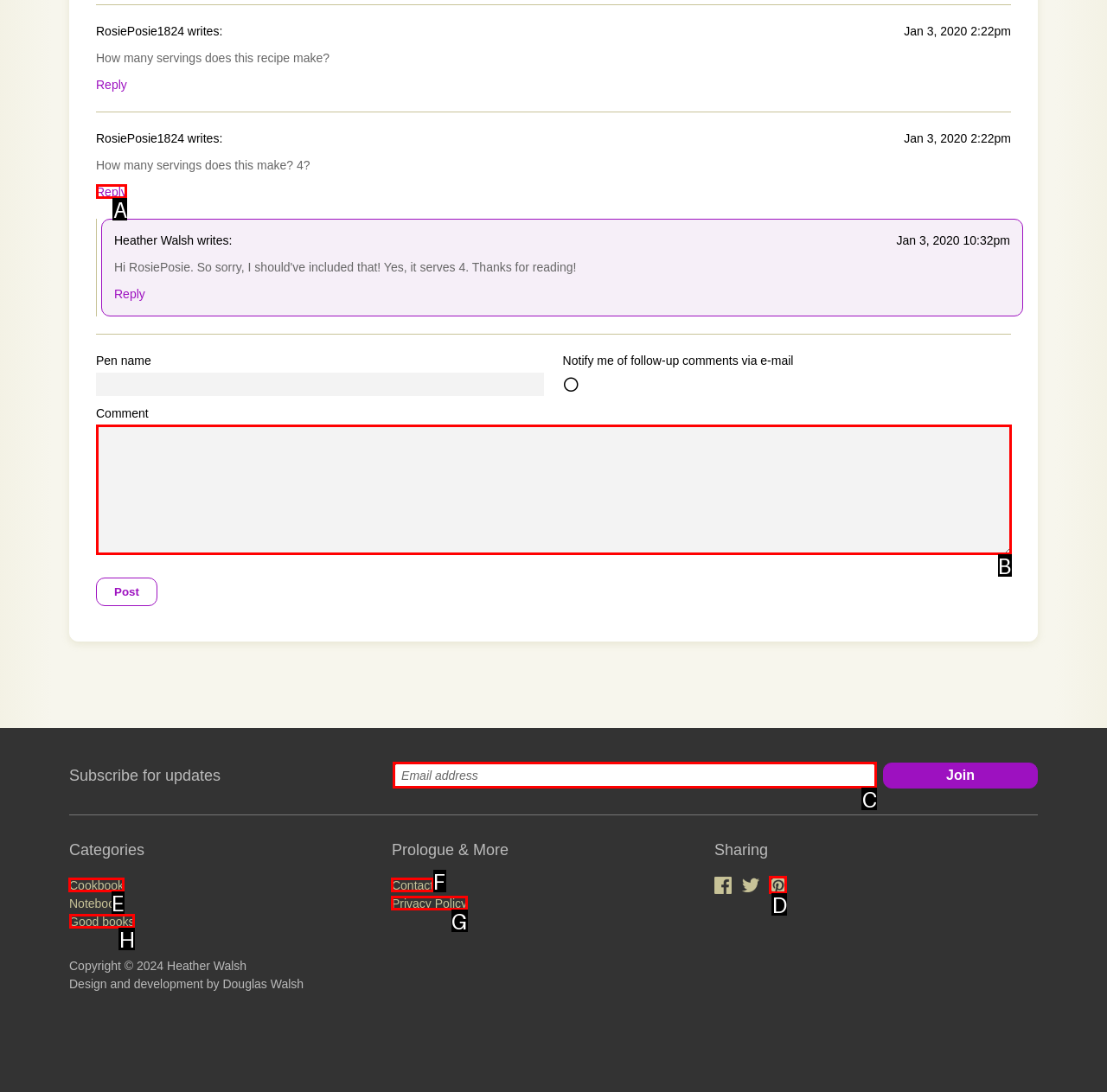Determine which UI element I need to click to achieve the following task: Visit the Cookbook category Provide your answer as the letter of the selected option.

E